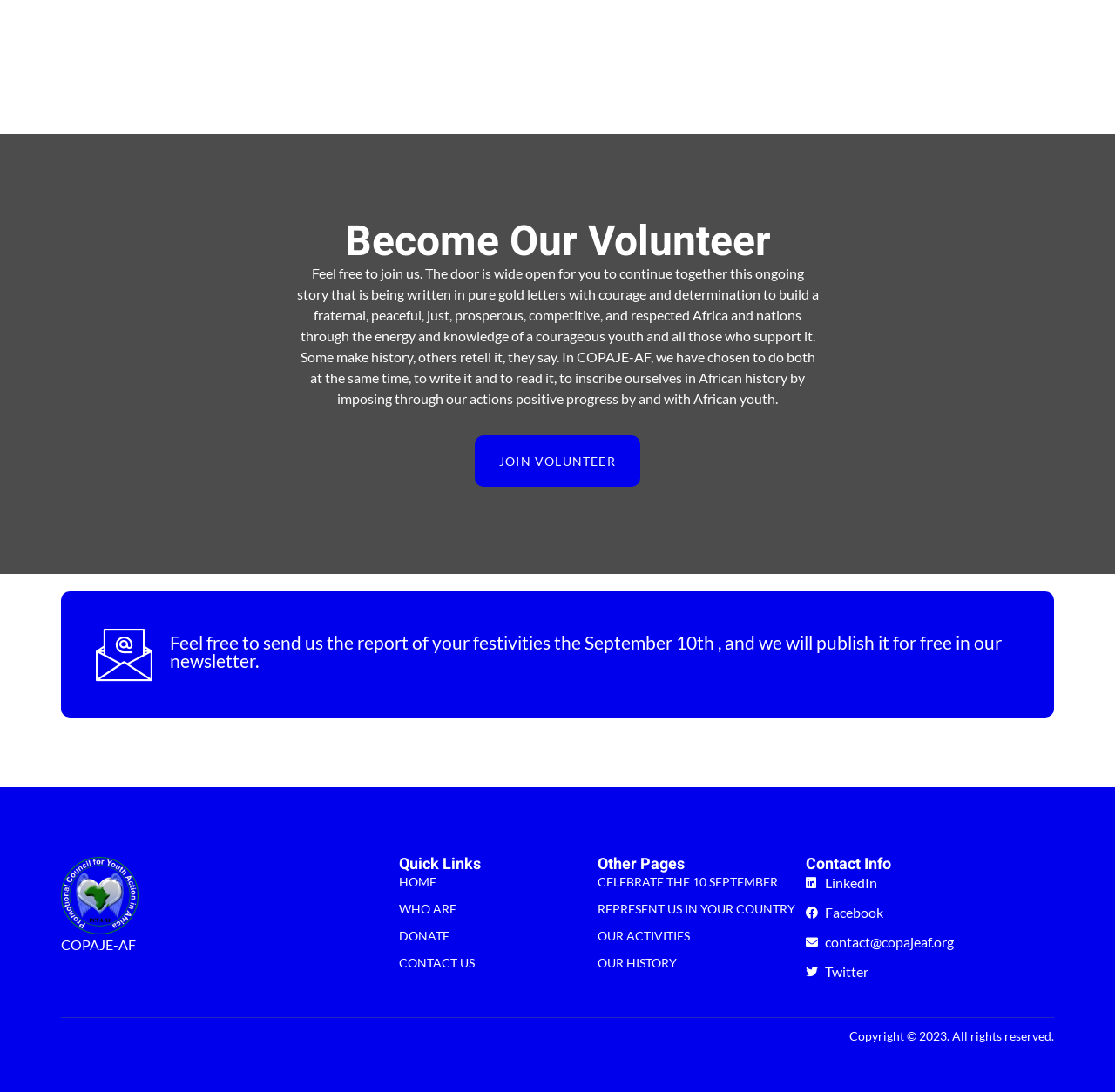What social media platforms does COPAJE-AF have a presence on?
Provide a detailed answer to the question using information from the image.

COPAJE-AF has a presence on multiple social media platforms, including LinkedIn, Facebook, and Twitter, as indicated by the links to these platforms in the 'Contact Info' section.